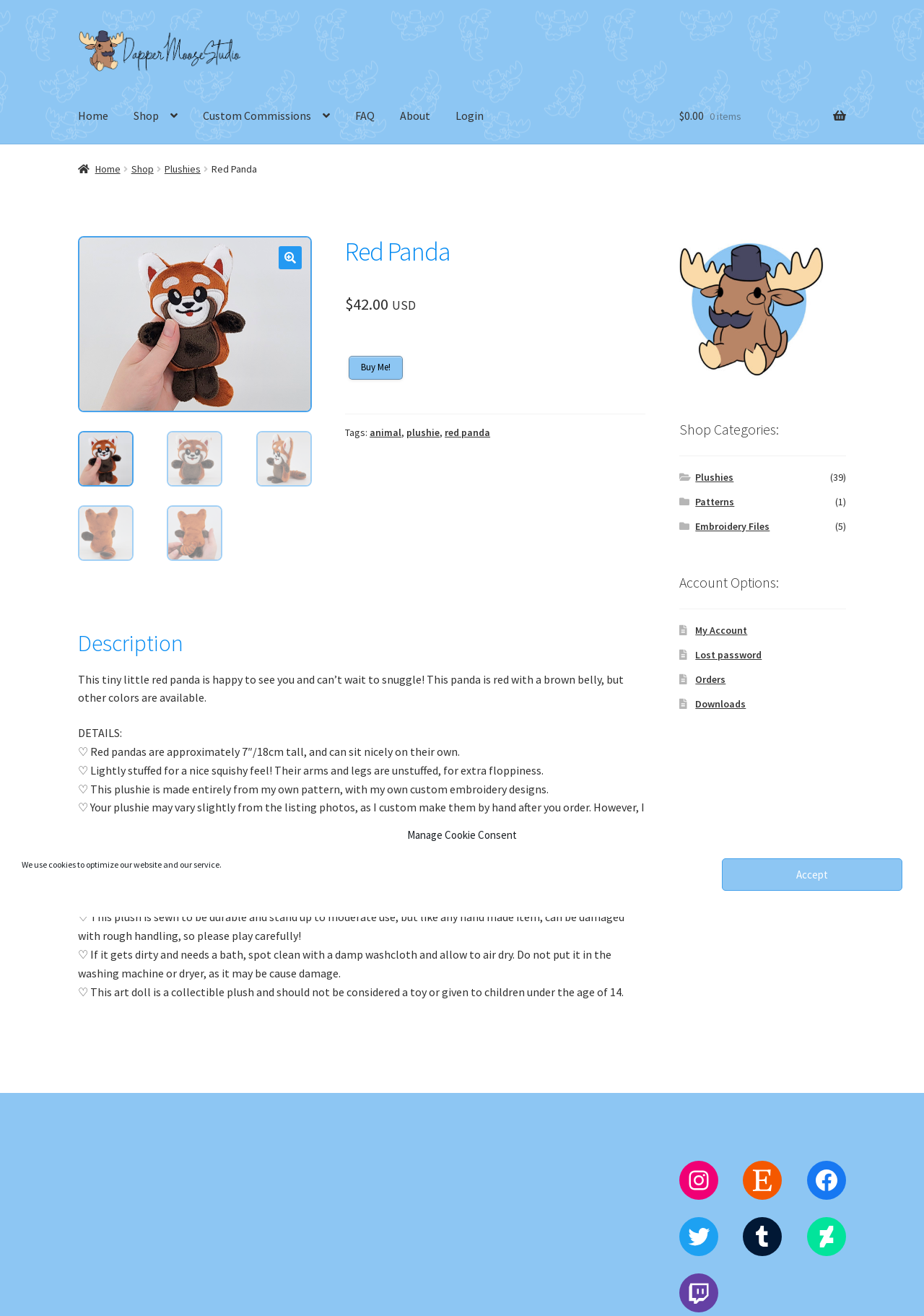Please identify the bounding box coordinates of the element that needs to be clicked to execute the following command: "Go to the 'Shop' page". Provide the bounding box using four float numbers between 0 and 1, formatted as [left, top, right, bottom].

[0.132, 0.067, 0.205, 0.109]